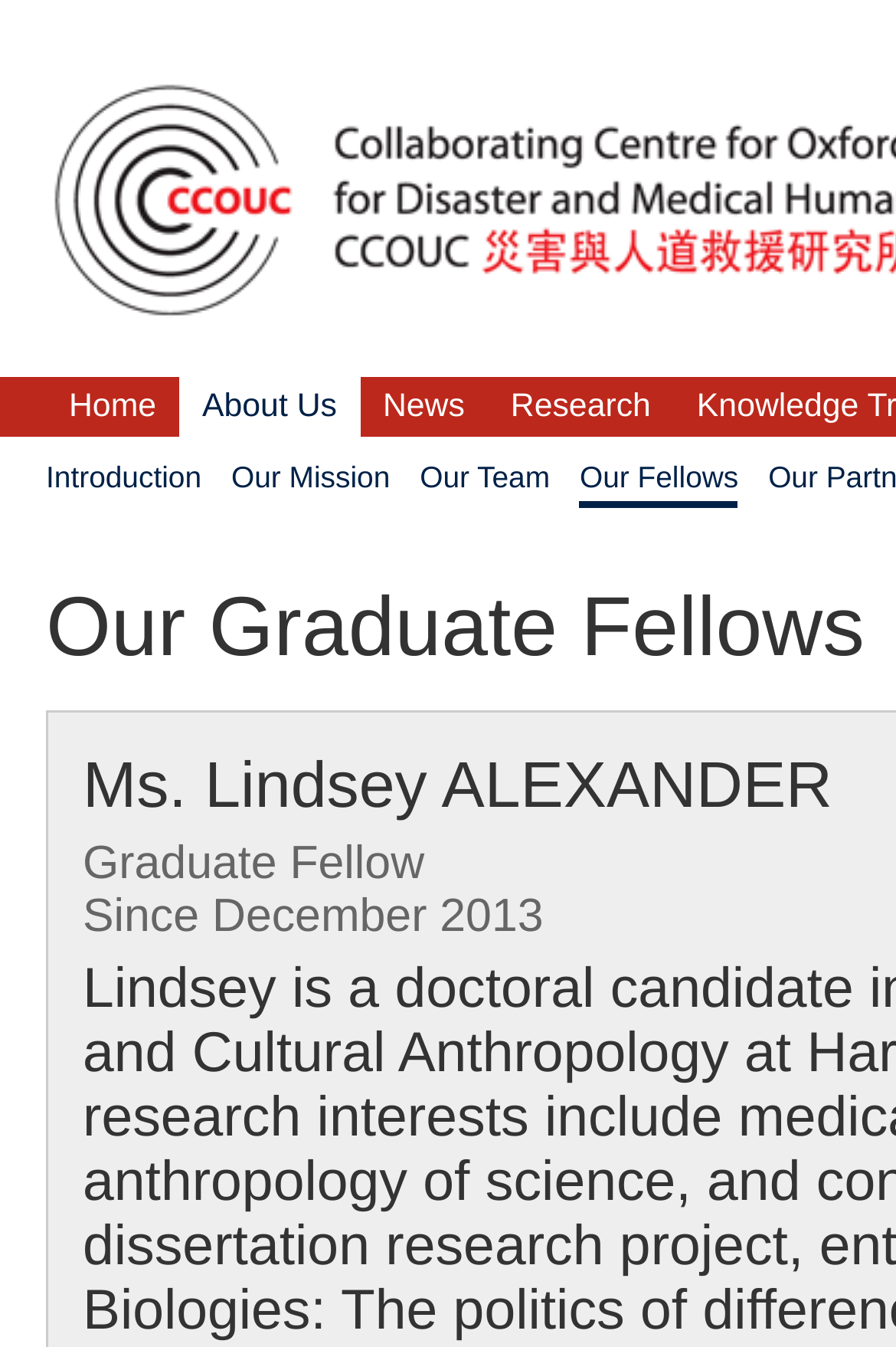Find the bounding box coordinates for the area you need to click to carry out the instruction: "learn about our mission". The coordinates should be four float numbers between 0 and 1, indicated as [left, top, right, bottom].

[0.258, 0.341, 0.435, 0.372]